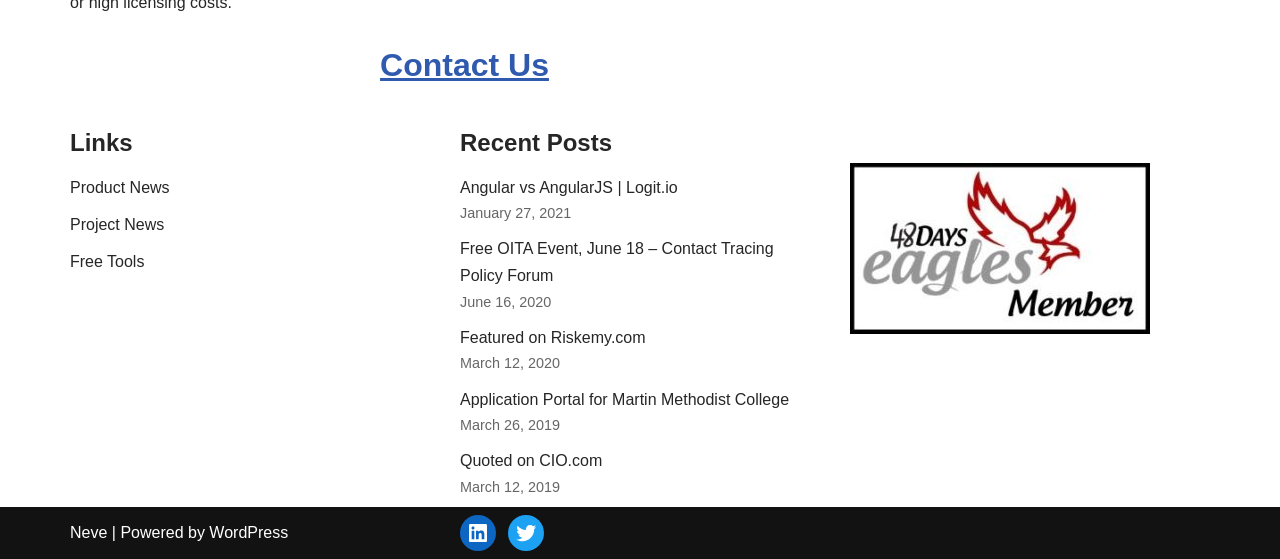Determine the coordinates of the bounding box that should be clicked to complete the instruction: "Click Contact Us". The coordinates should be represented by four float numbers between 0 and 1: [left, top, right, bottom].

[0.055, 0.083, 0.671, 0.152]